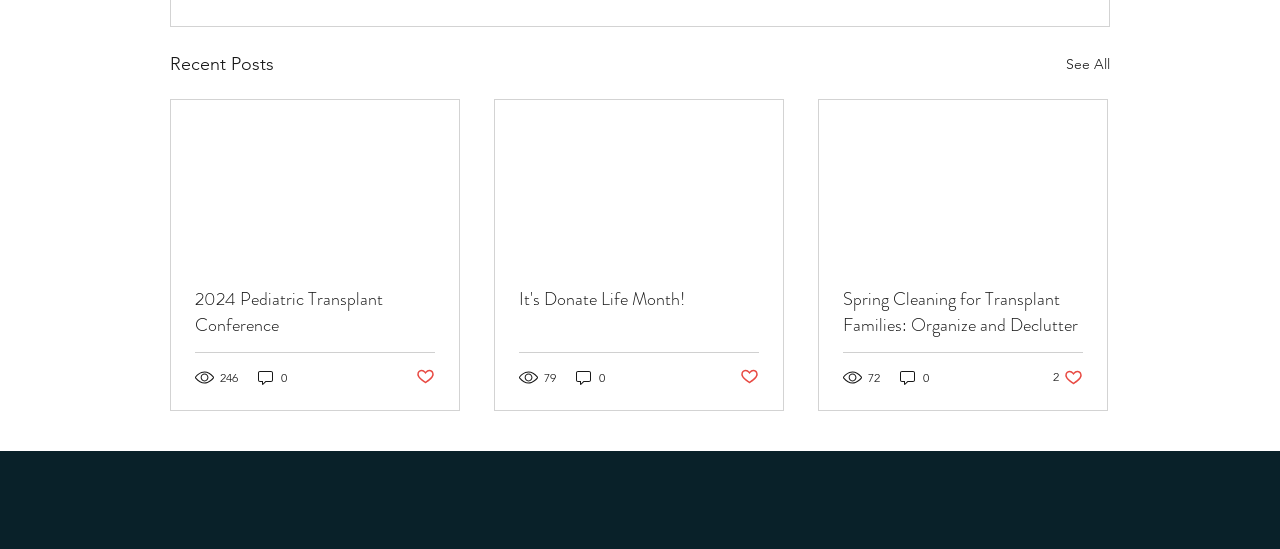What is the purpose of the 'See All' link?
Please respond to the question with a detailed and thorough explanation.

The 'See All' link is likely used to navigate to a page that displays all recent posts, rather than just the few displayed on the current page.